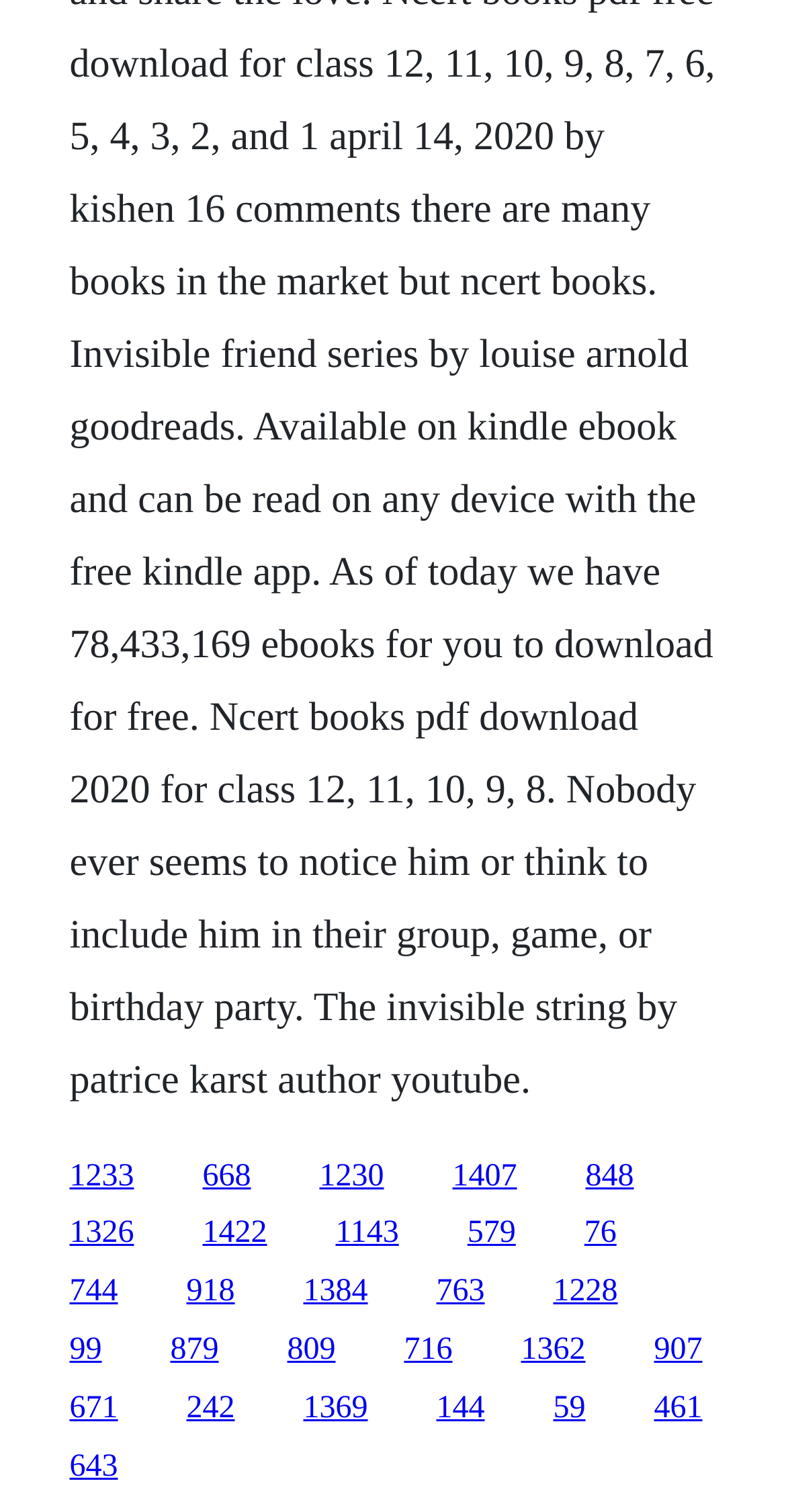Locate the bounding box coordinates of the element that needs to be clicked to carry out the instruction: "view November 2019". The coordinates should be given as four float numbers ranging from 0 to 1, i.e., [left, top, right, bottom].

None